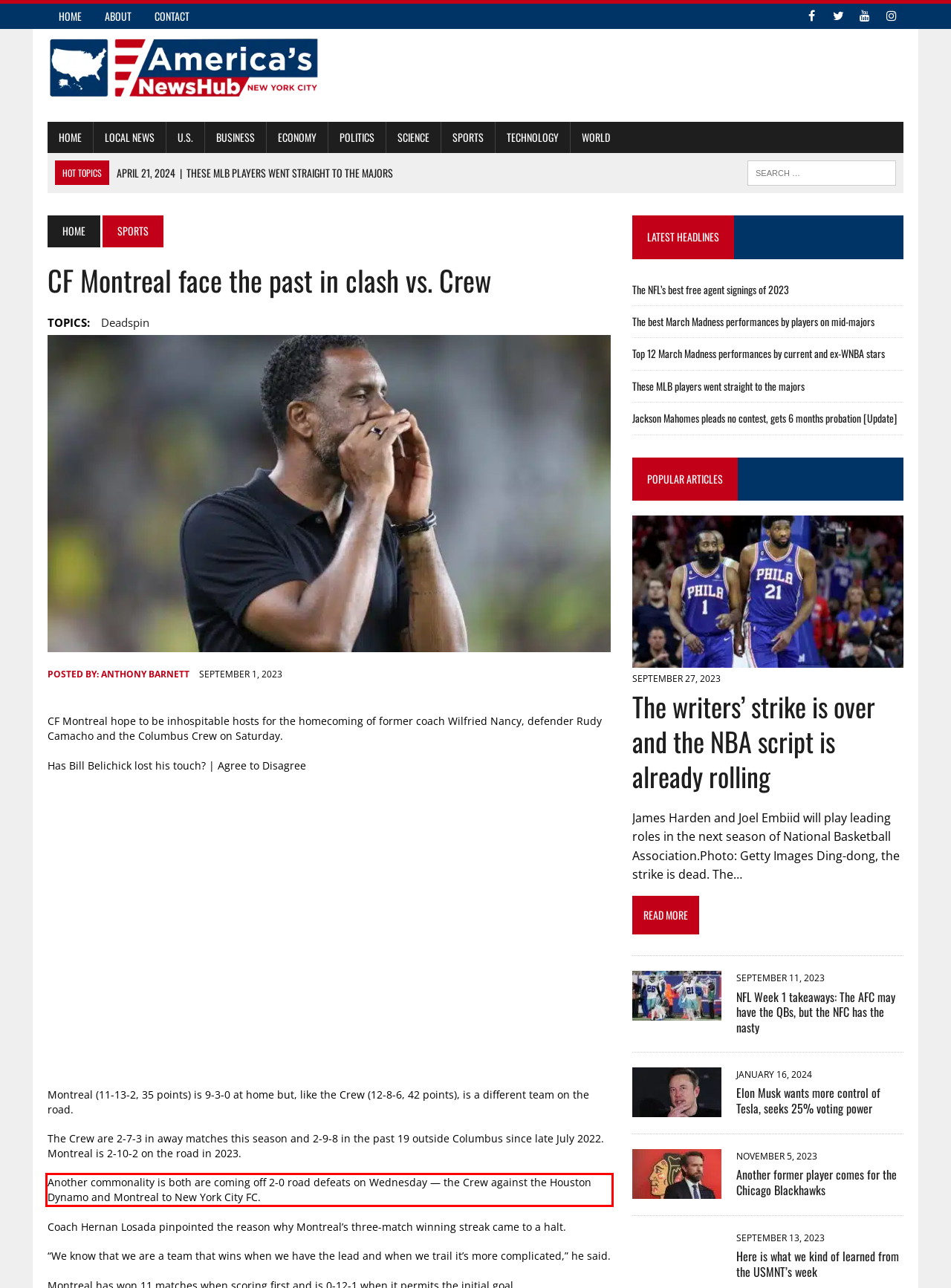Given a webpage screenshot with a red bounding box, perform OCR to read and deliver the text enclosed by the red bounding box.

Another commonality is both are coming off 2-0 road defeats on Wednesday — the Crew against the Houston Dynamo and Montreal to New York City FC.